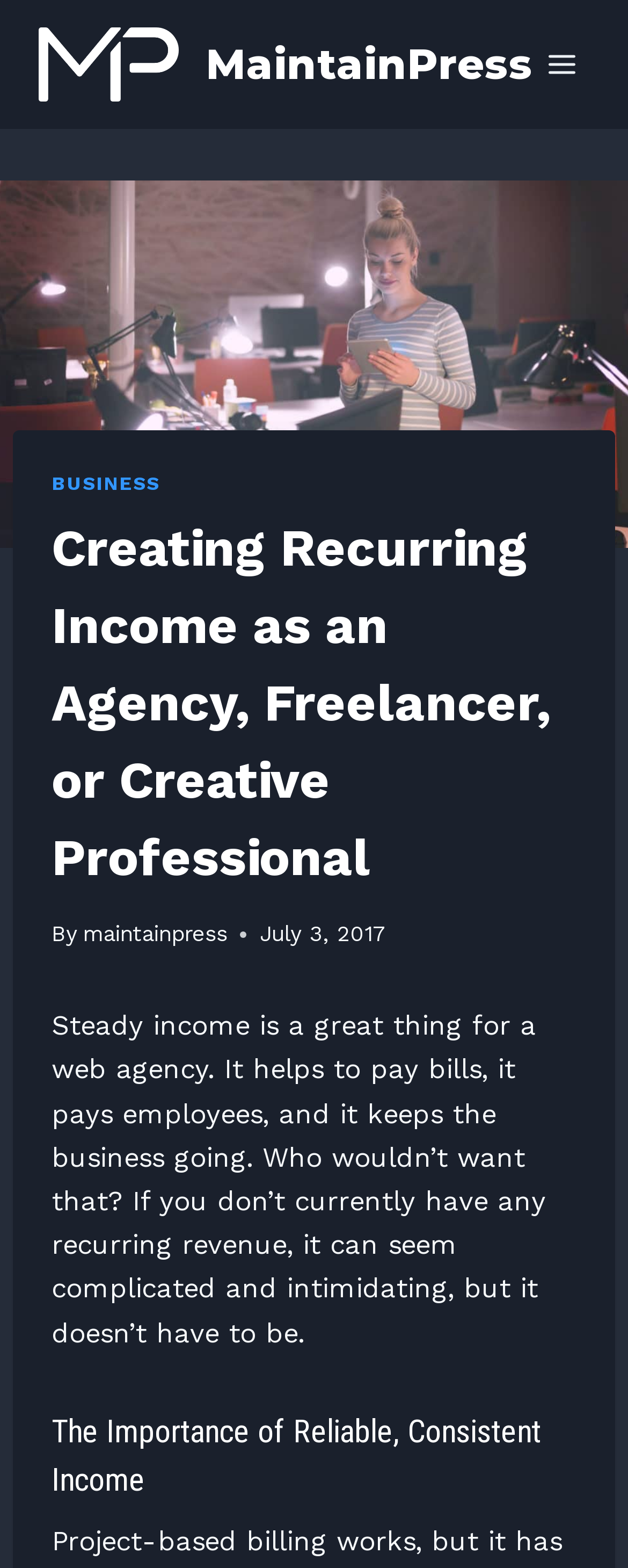Please give a concise answer to this question using a single word or phrase: 
When was the article published?

July 3, 2017